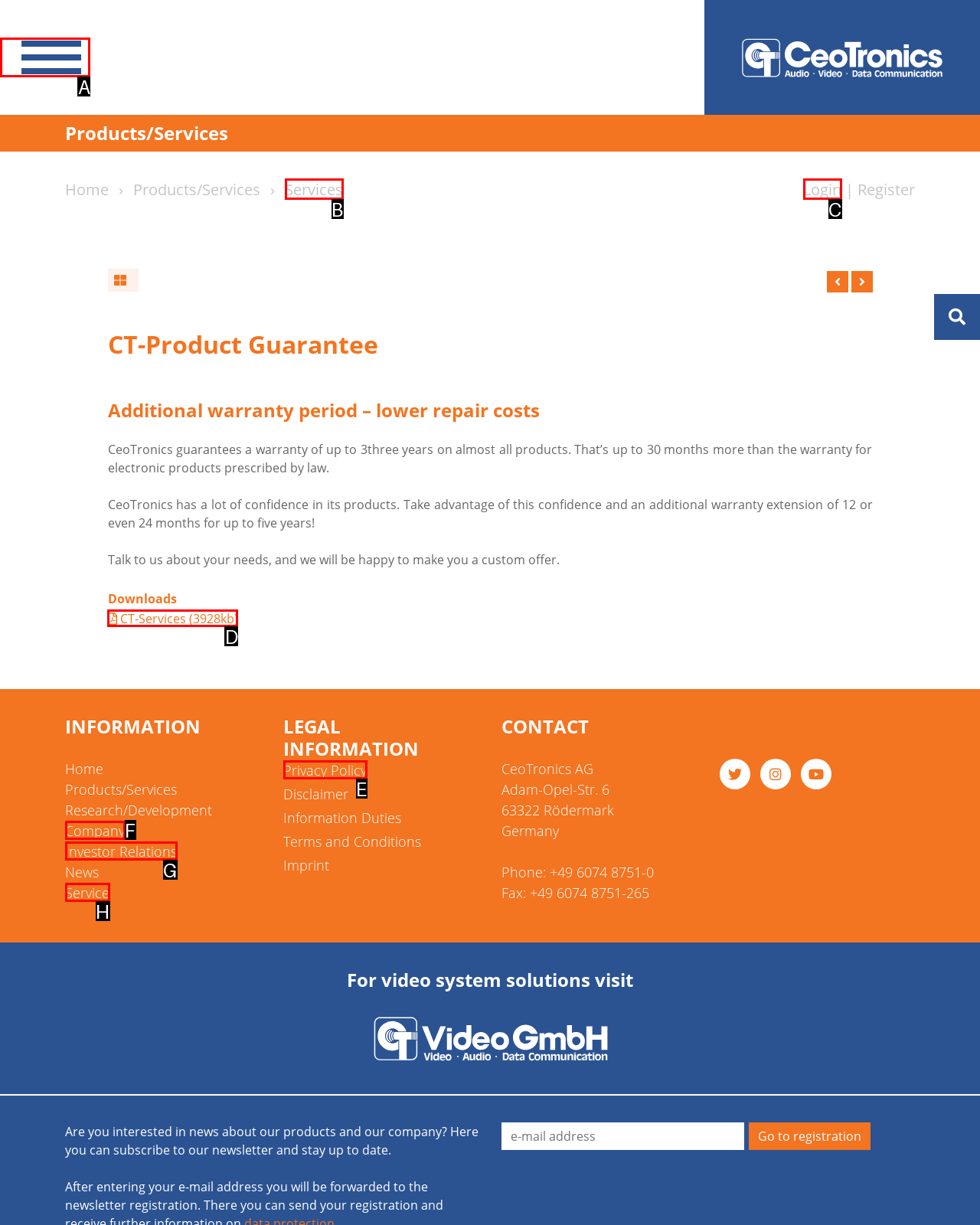Tell me which one HTML element I should click to complete the following task: Click the Toggle navigation button Answer with the option's letter from the given choices directly.

A